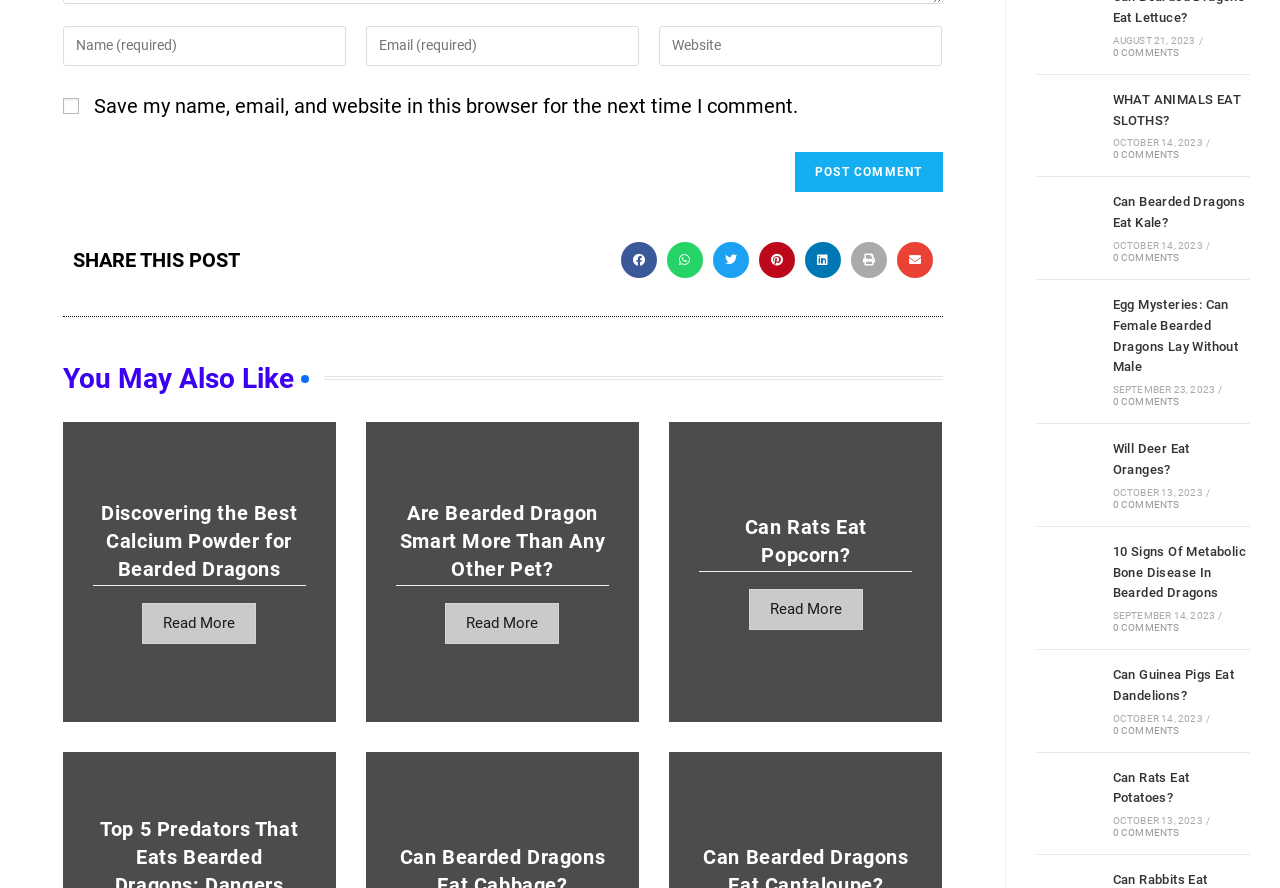Give a concise answer using one word or a phrase to the following question:
What is the date of the post 'Will Deer Eat Oranges?'?

OCTOBER 13, 2023